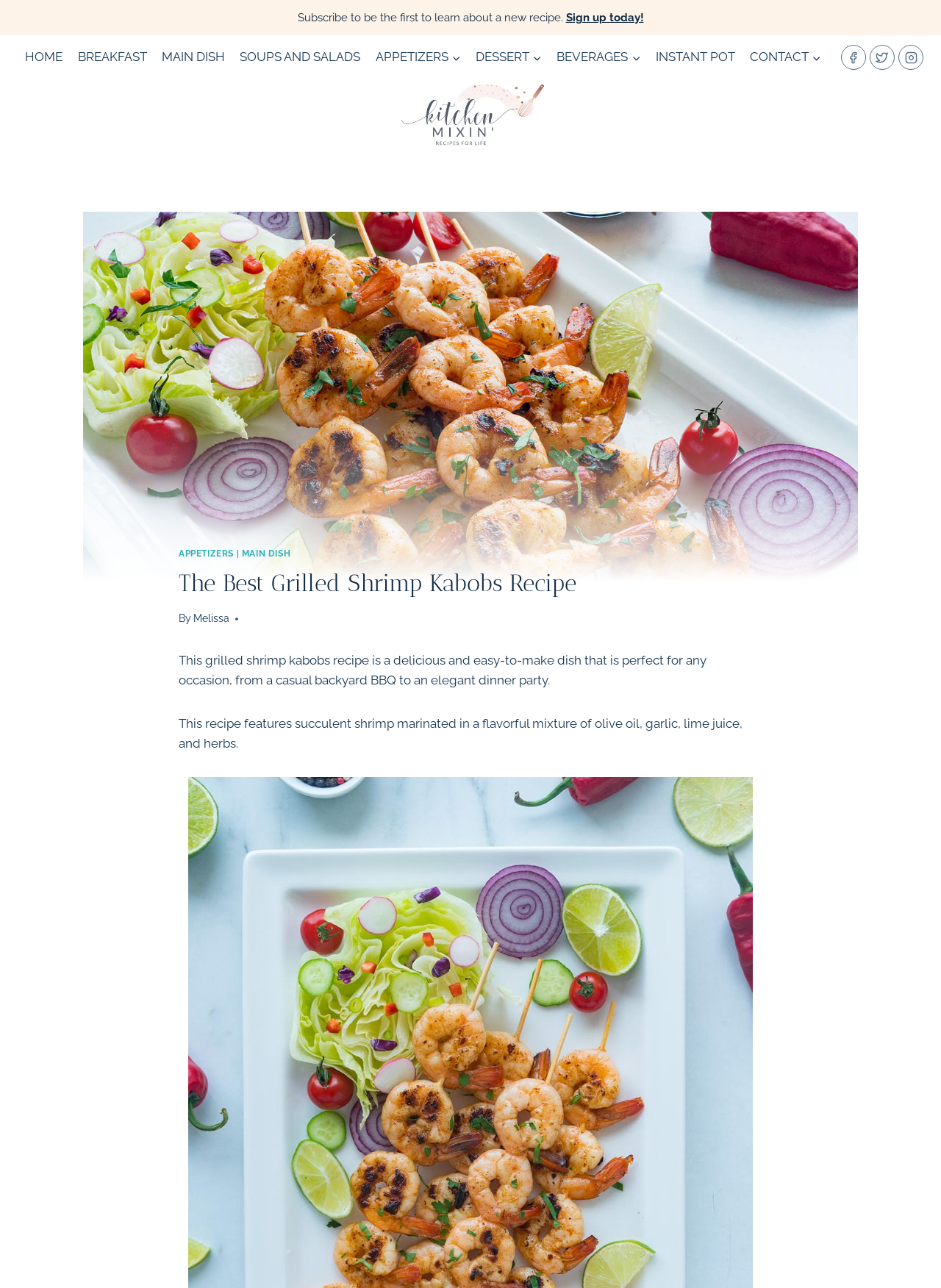Please find the bounding box coordinates of the element that must be clicked to perform the given instruction: "View the main dish recipes". The coordinates should be four float numbers from 0 to 1, i.e., [left, top, right, bottom].

[0.164, 0.031, 0.247, 0.058]